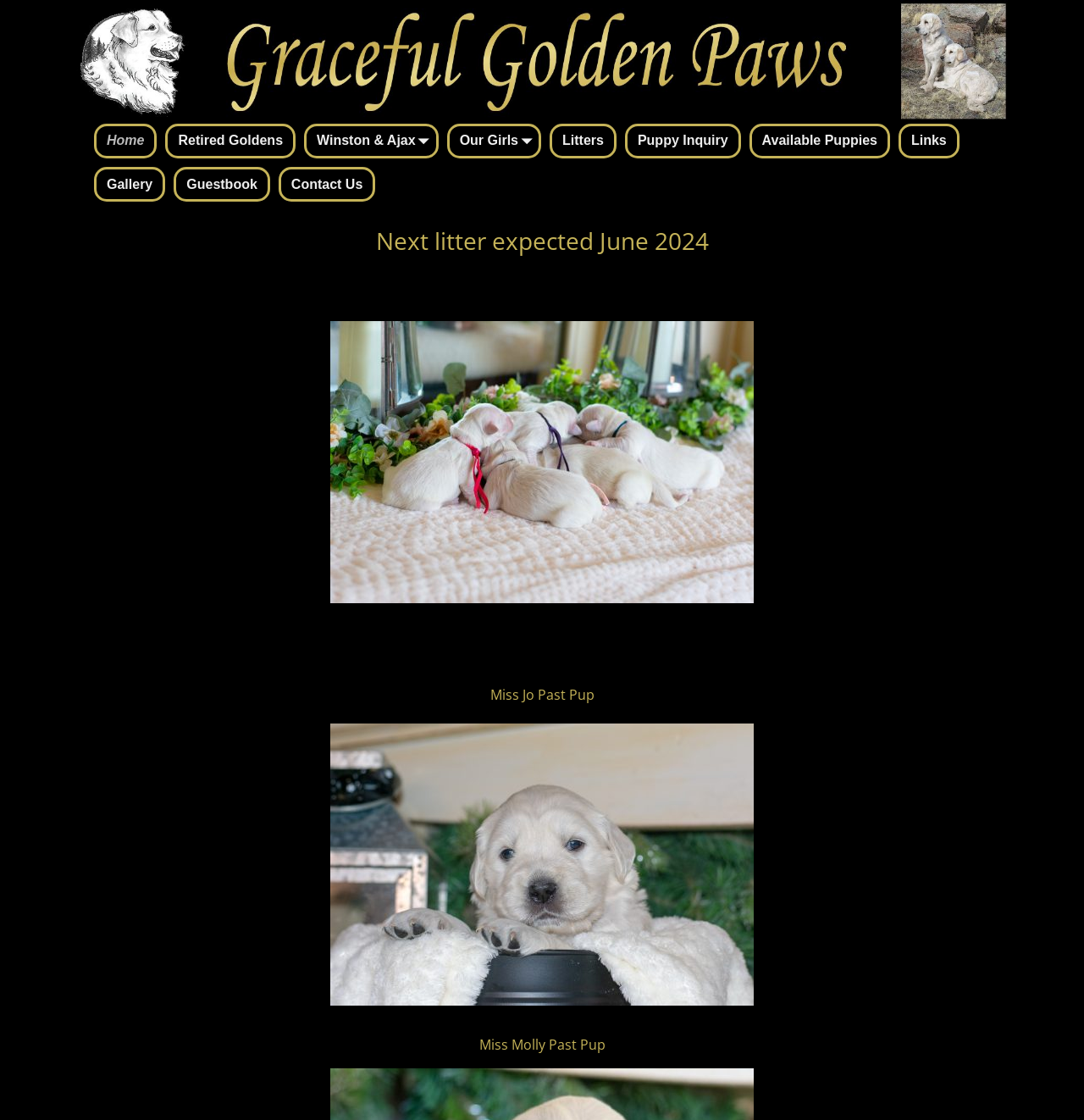Please find the bounding box coordinates of the section that needs to be clicked to achieve this instruction: "view gallery".

[0.087, 0.149, 0.153, 0.18]